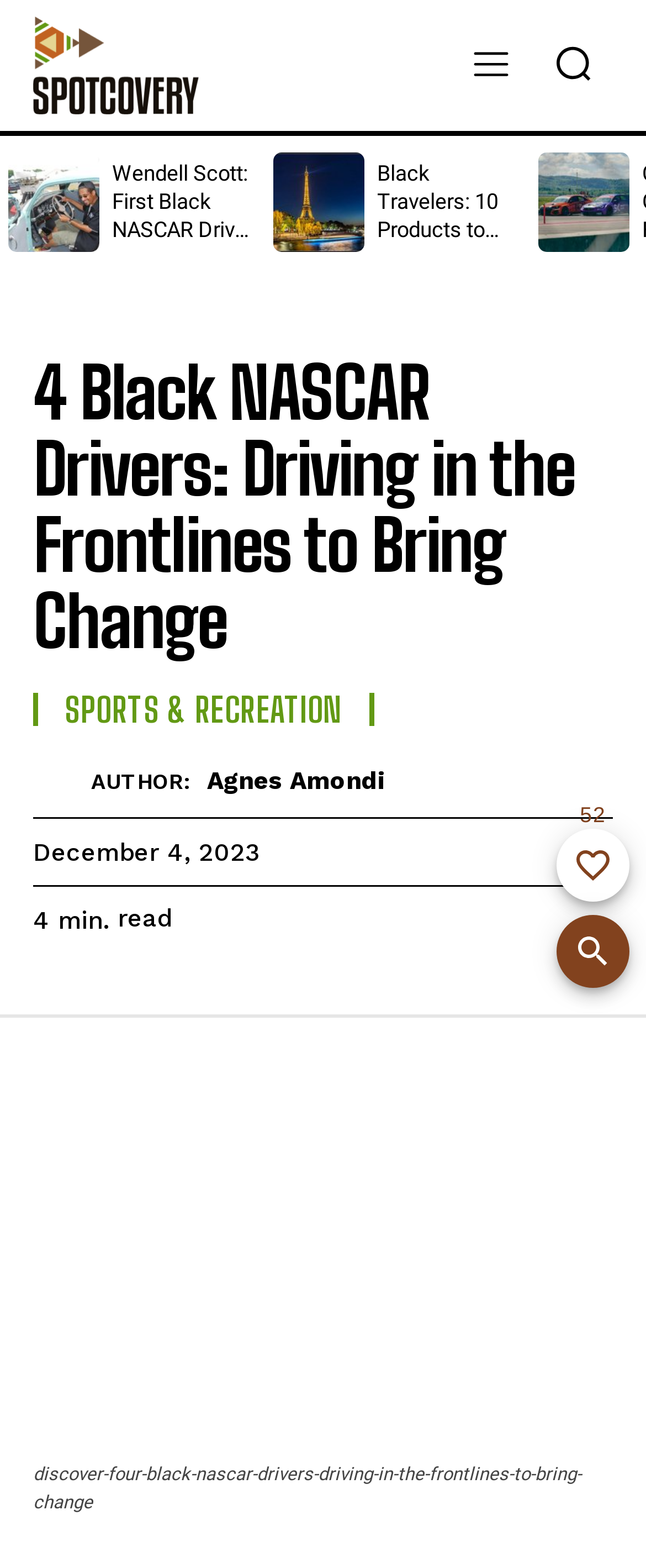Determine which piece of text is the heading of the webpage and provide it.

4 Black NASCAR Drivers: Driving in the Frontlines to Bring Change